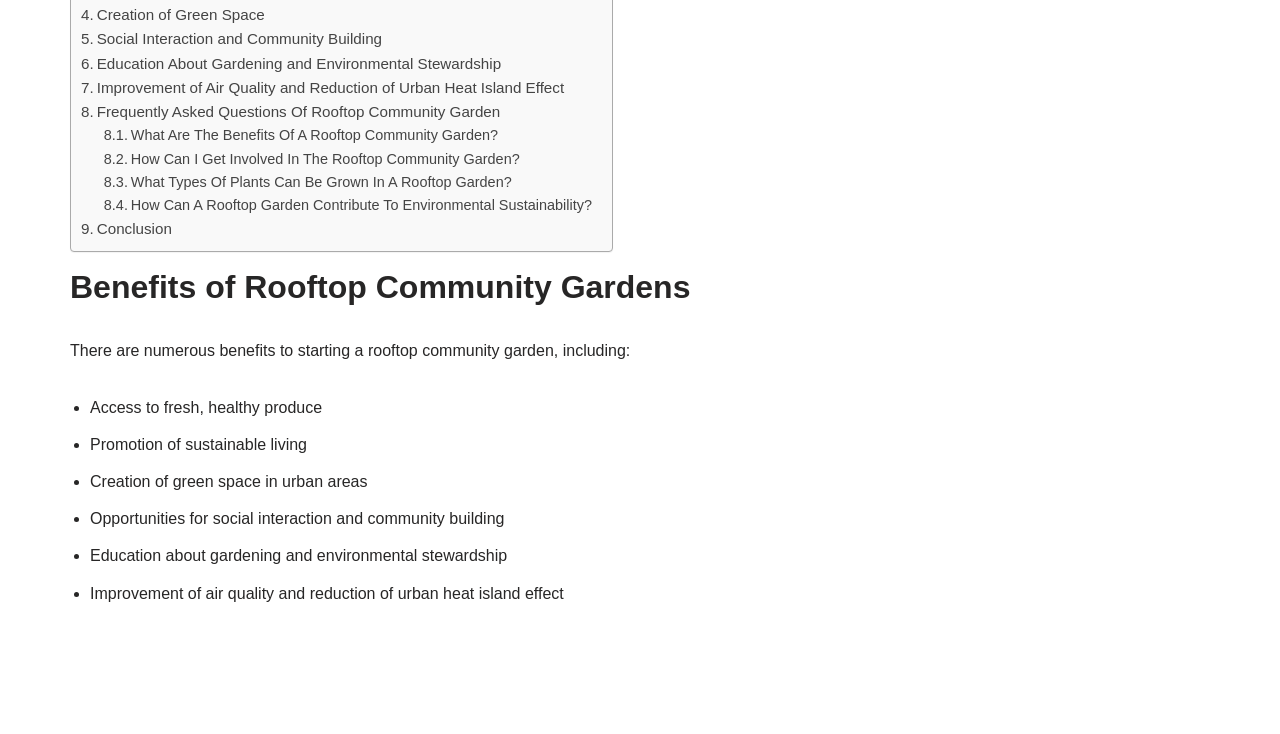Use a single word or phrase to answer this question: 
What is the topic of the webpage?

Rooftop community gardens